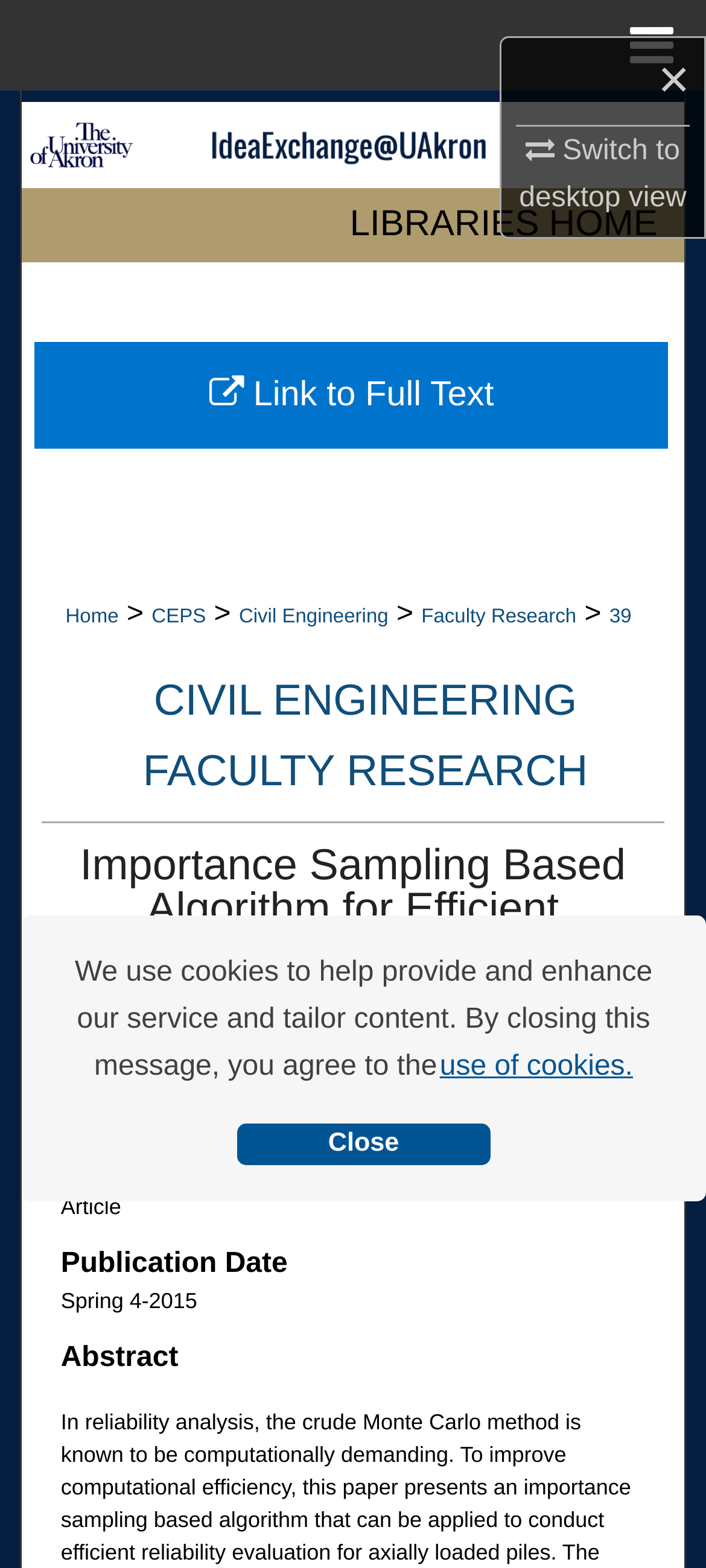Who are the authors of the research paper?
Please provide a full and detailed response to the question.

I found the answer by looking at the links below the title, which mention the authors' names as Haijian Fan and Robert Liang.